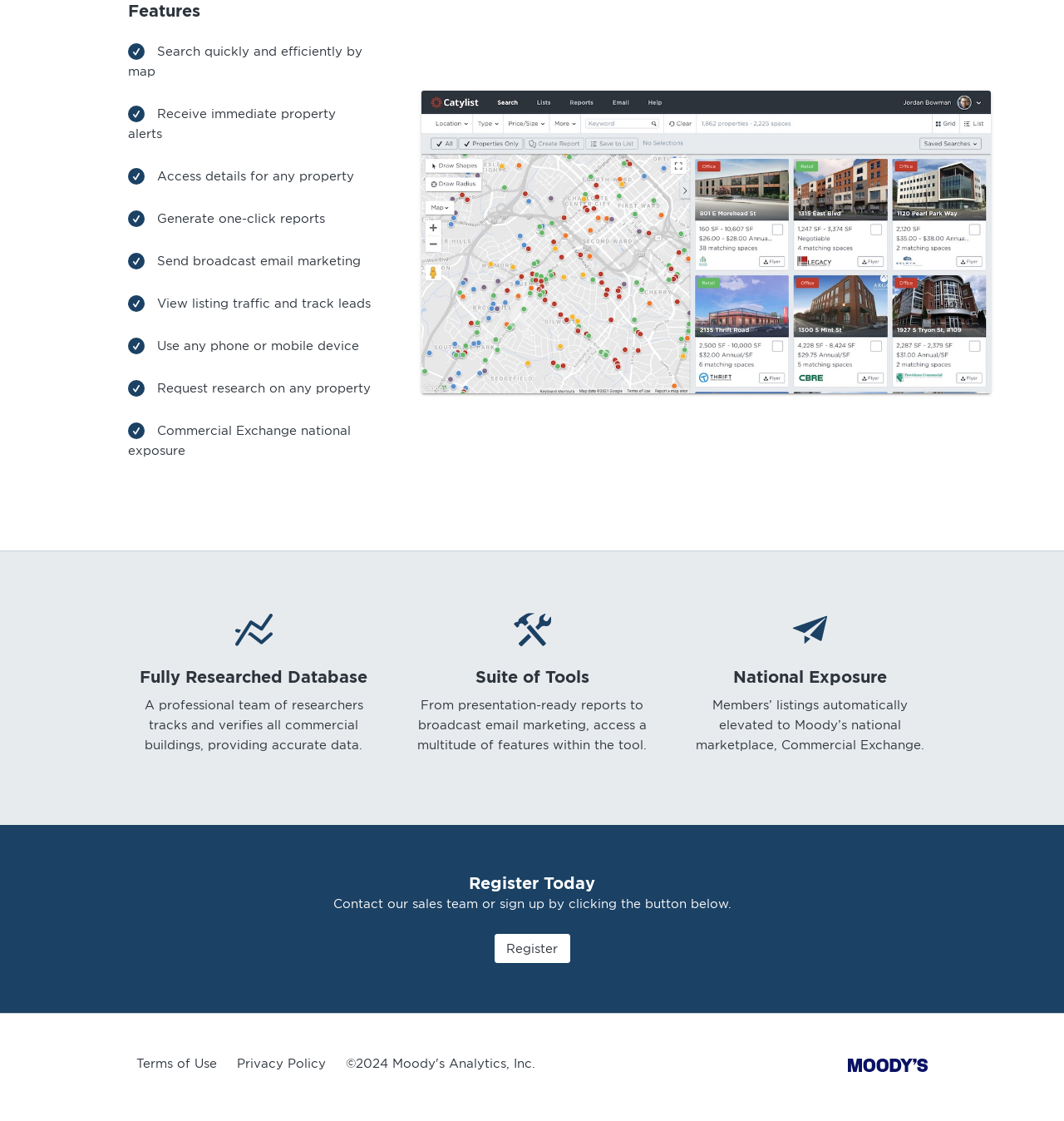What is the name of the company associated with this website?
Please provide a single word or phrase in response based on the screenshot.

Moody's